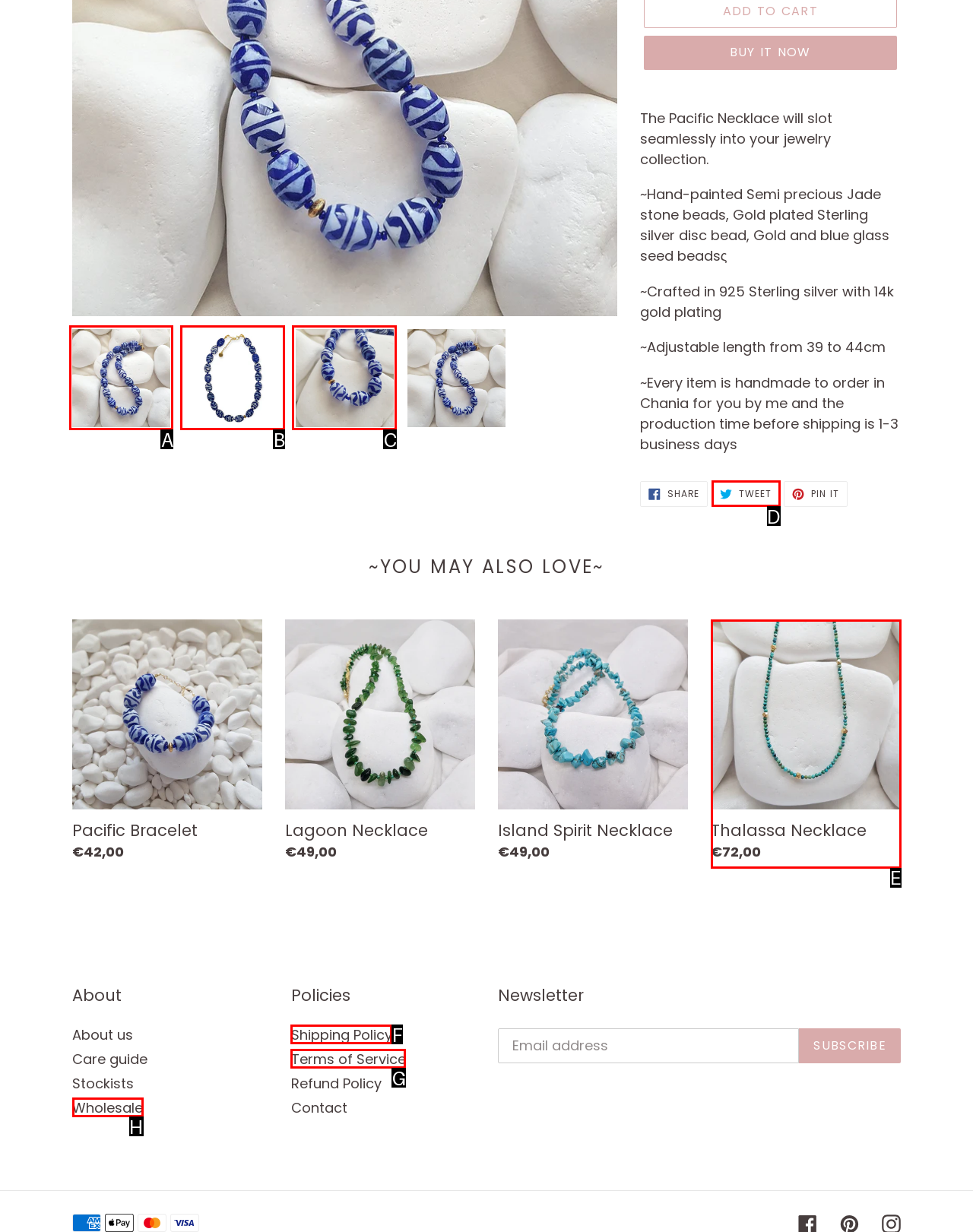What letter corresponds to the UI element described here: Tweet Tweet on Twitter
Reply with the letter from the options provided.

D